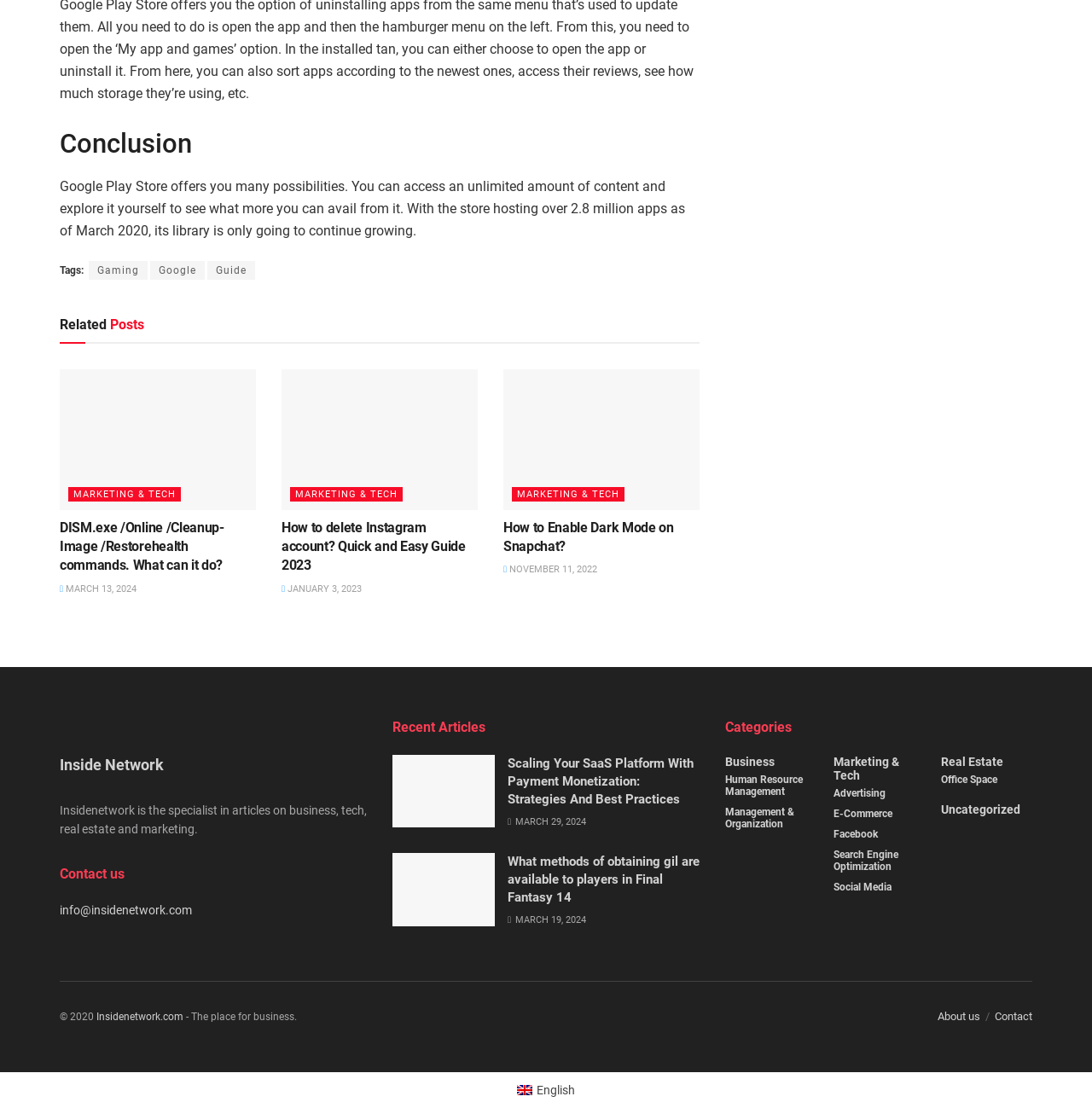Determine the bounding box coordinates of the clickable element necessary to fulfill the instruction: "Contact us through email". Provide the coordinates as four float numbers within the 0 to 1 range, i.e., [left, top, right, bottom].

[0.055, 0.815, 0.176, 0.828]